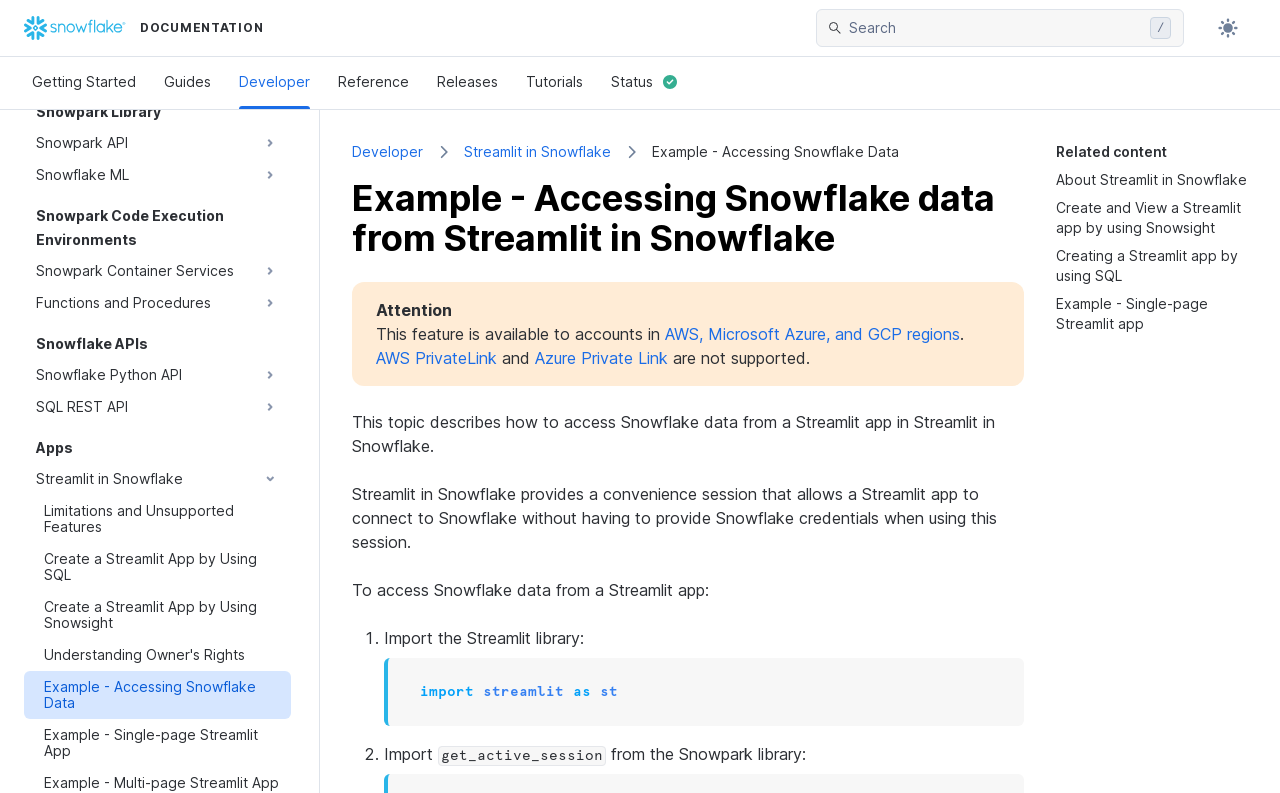How many steps are required to access Snowflake data from a Streamlit app?
Please ensure your answer to the question is detailed and covers all necessary aspects.

This question can be answered by reading the instructions provided in the topic description, which lists two steps: importing the Streamlit library and importing the get_active_session function from the Snowpark library.